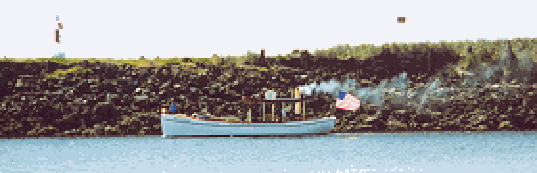How many people are on the boat?
Refer to the image and answer the question using a single word or phrase.

A few